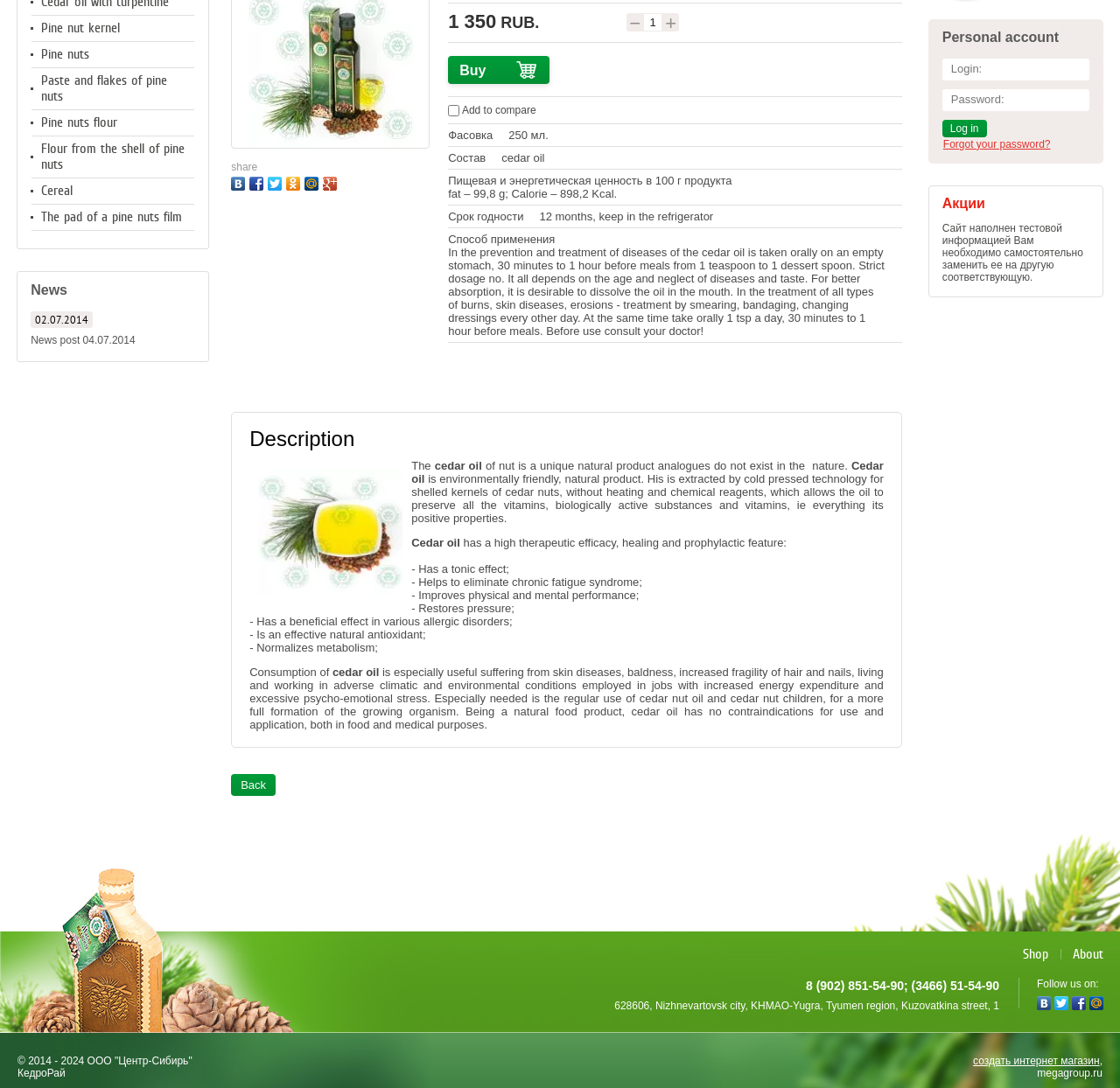From the element description News post 04.07.2014, predict the bounding box coordinates of the UI element. The coordinates must be specified in the format (top-left x, top-left y, bottom-right x, bottom-right y) and should be within the 0 to 1 range.

[0.028, 0.307, 0.121, 0.318]